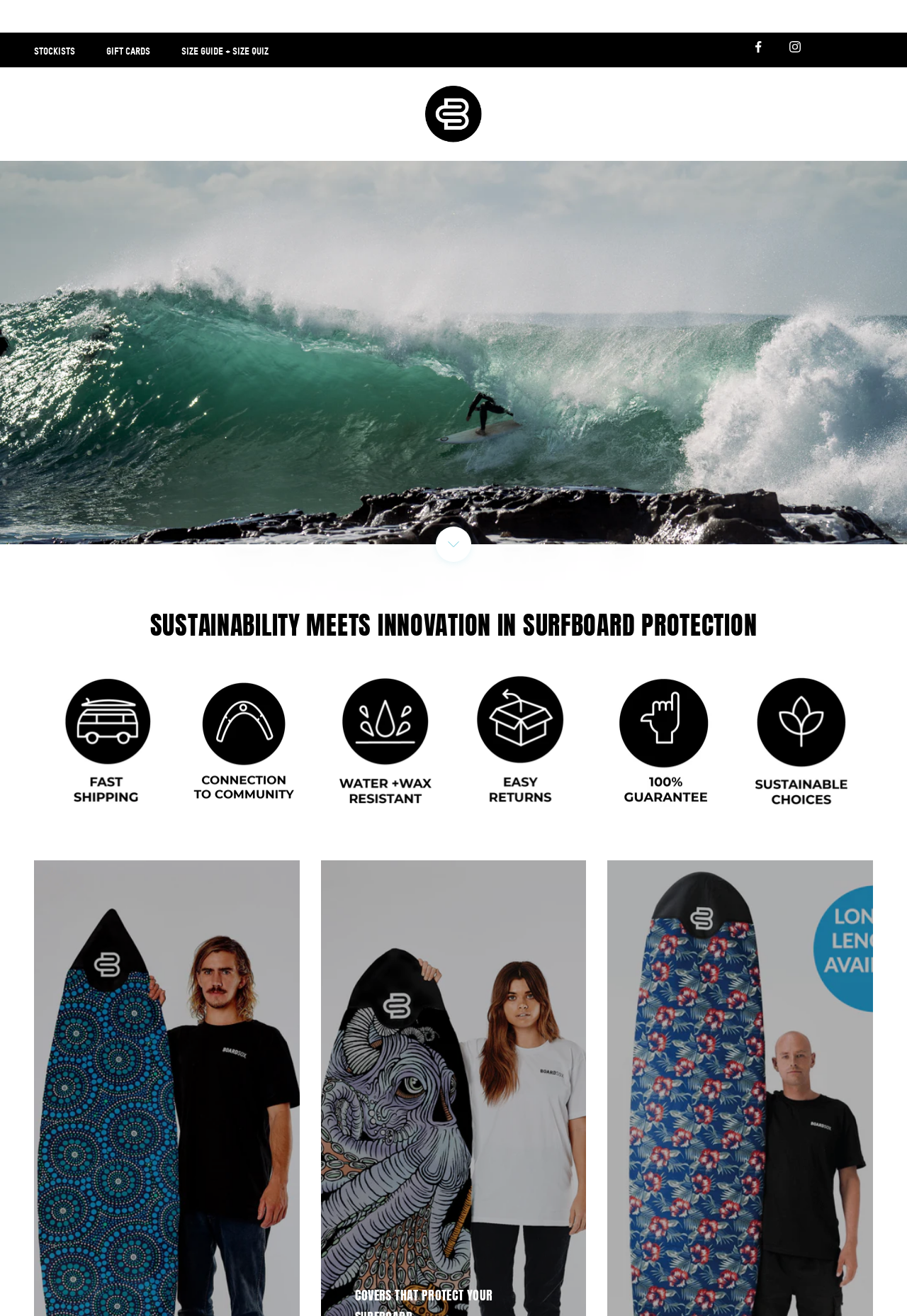What is the text of the link at the bottom right corner of the page? Using the information from the screenshot, answer with a single word or phrase.

Open cart